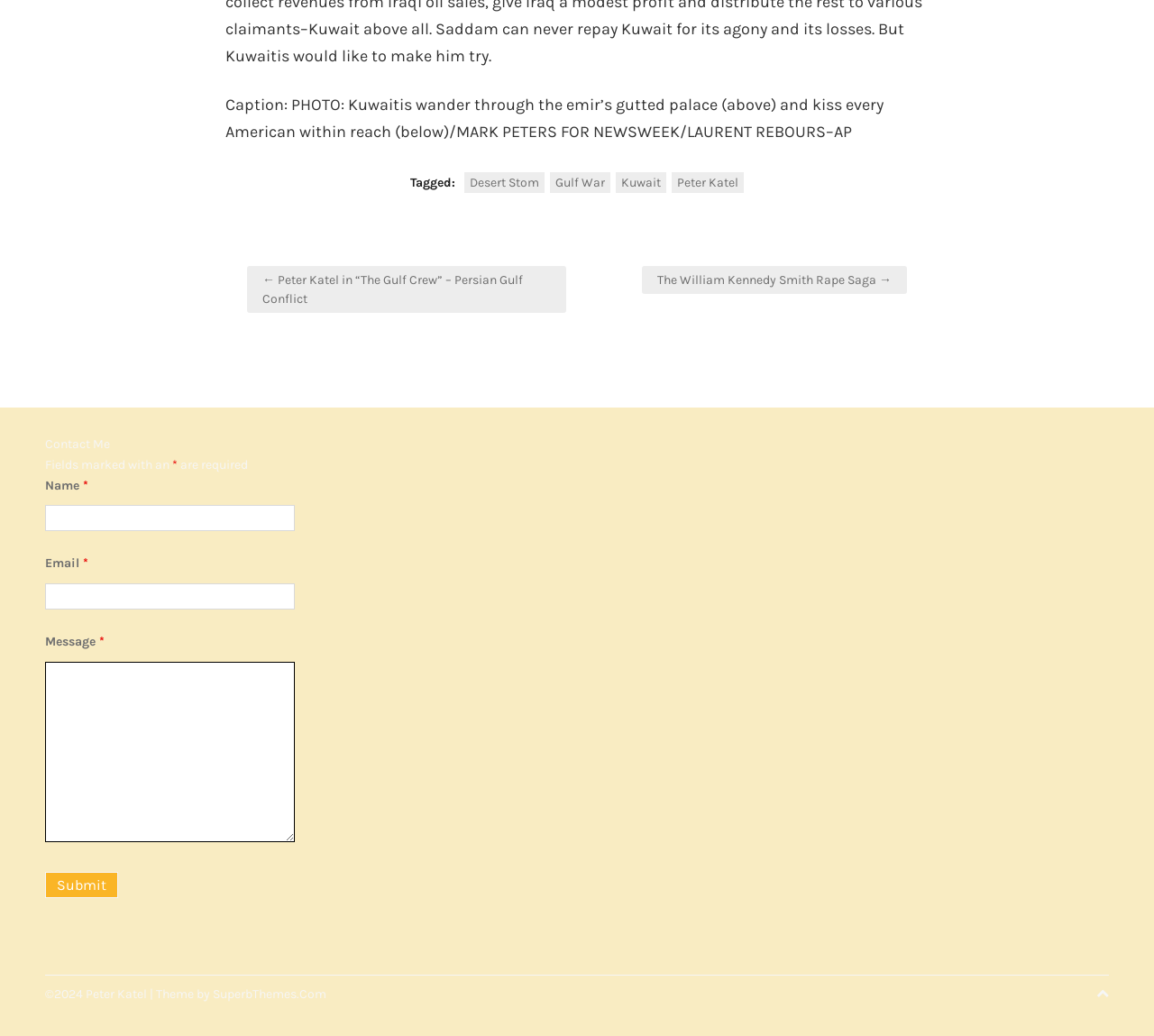Identify the bounding box coordinates for the UI element that matches this description: "SuperbThemes.Com".

[0.184, 0.952, 0.283, 0.967]